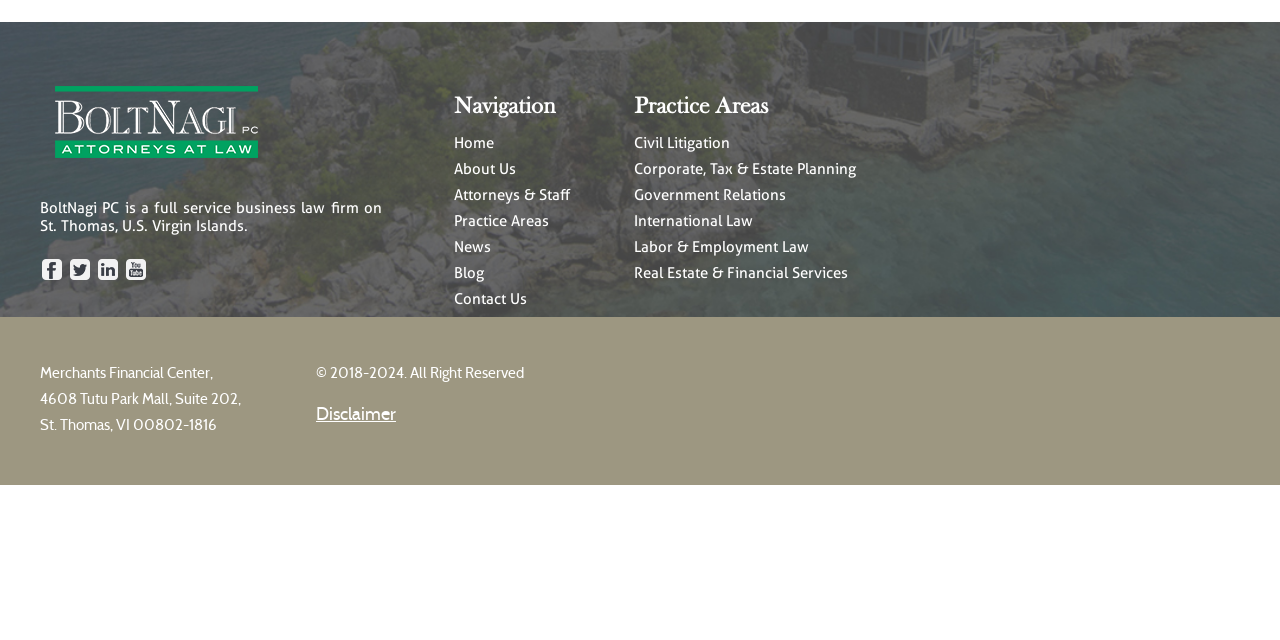Find the bounding box coordinates for the HTML element described in this sentence: "SOLIDS Dortmund". Provide the coordinates as four float numbers between 0 and 1, in the format [left, top, right, bottom].

None